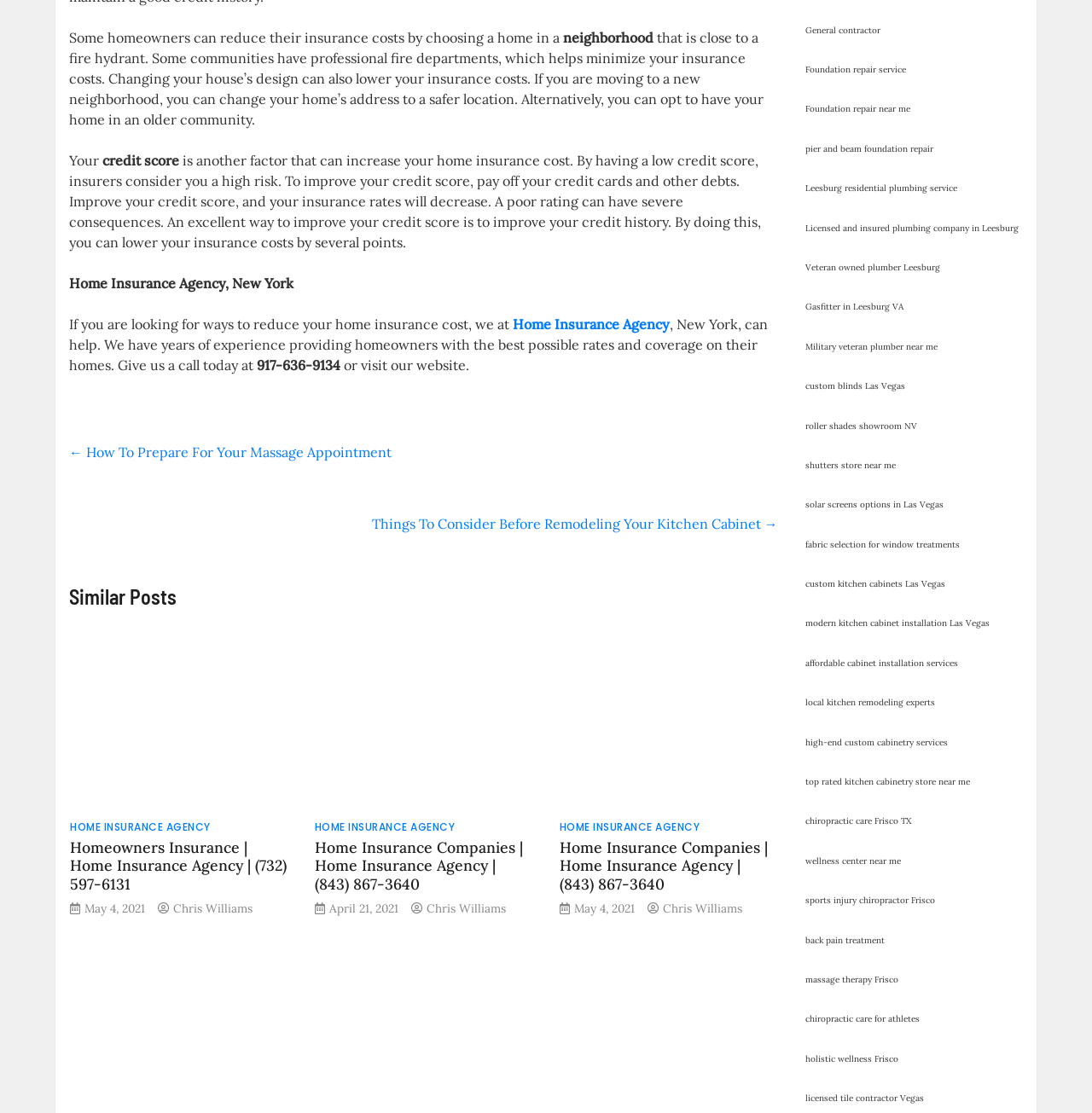How can homeowners reduce their insurance costs?
Using the image, respond with a single word or phrase.

Several ways